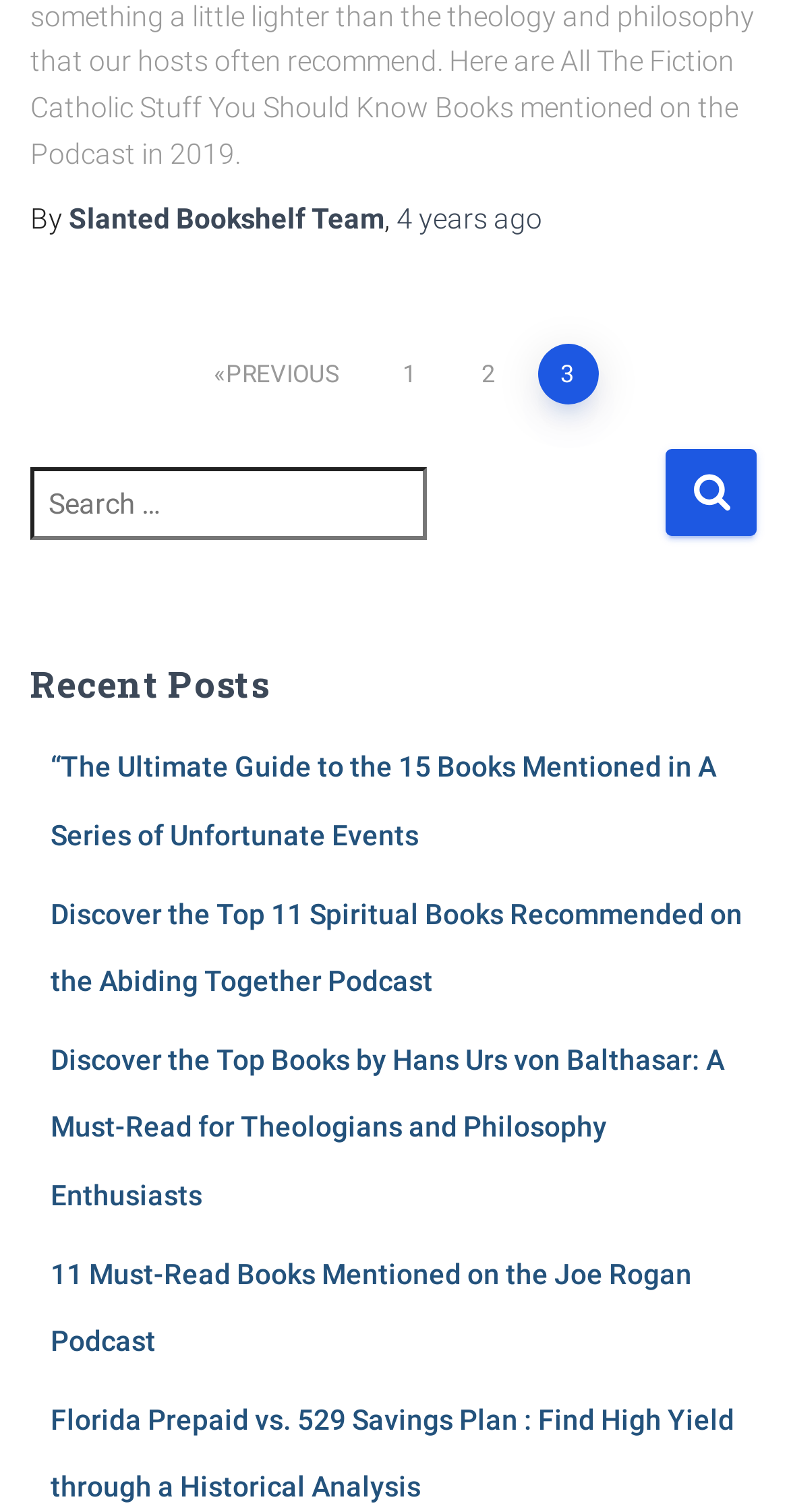Identify the bounding box coordinates of the clickable region necessary to fulfill the following instruction: "Click on 'Essex County New Jersey'". The bounding box coordinates should be four float numbers between 0 and 1, i.e., [left, top, right, bottom].

None